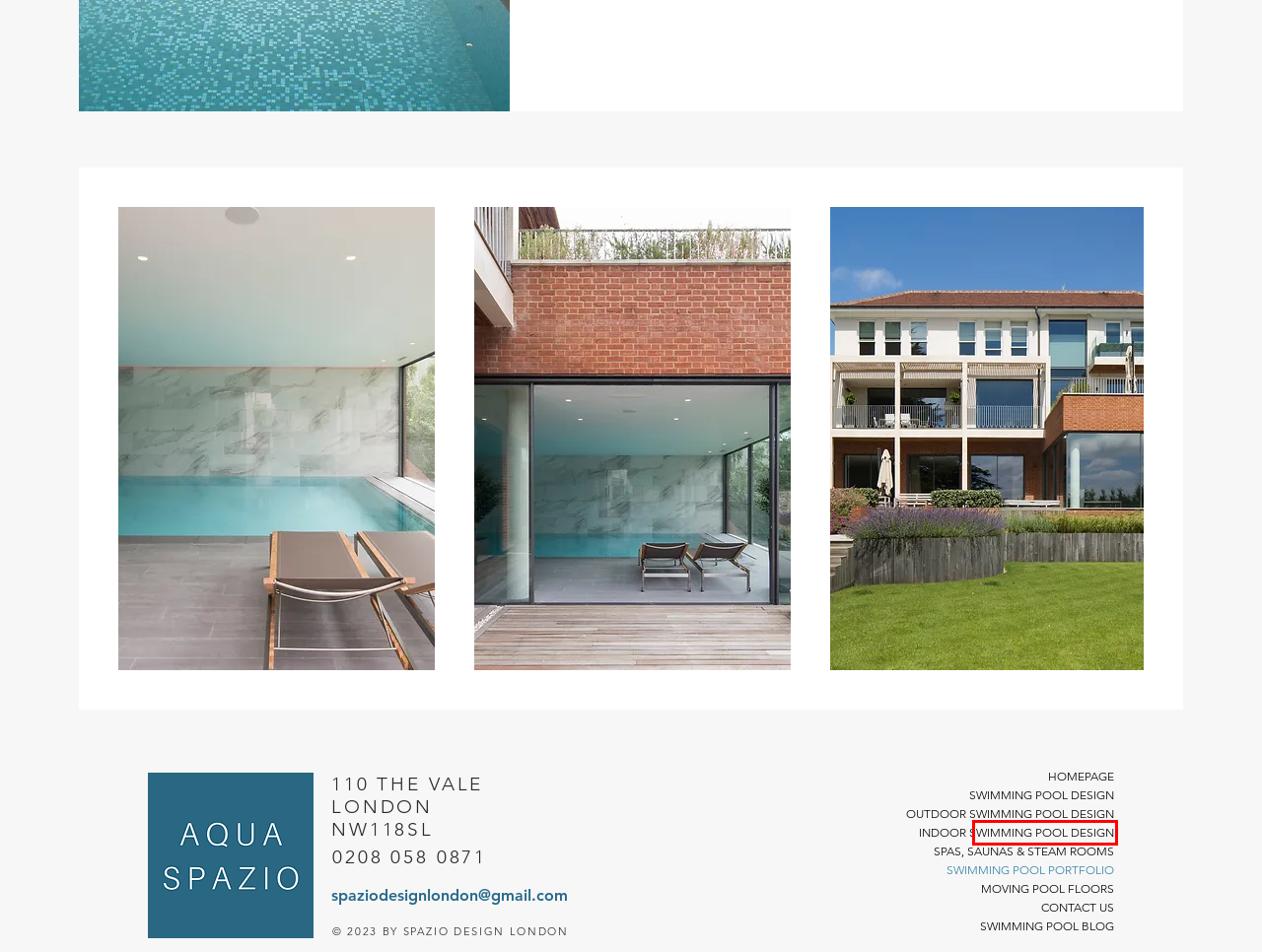Examine the screenshot of a webpage with a red bounding box around a specific UI element. Identify which webpage description best matches the new webpage that appears after clicking the element in the red bounding box. Here are the candidates:
A. SPA SAUNA STEAM PORTFOLIO | AQUA SPAZIO
B. INDOOR SWIMMING POOL DESIGN | AQUA SPAZIO
C. BEST SWIMMING POOL DESIGN COMPANY | AQUA SPAZIO
D. SWIMMING POOL PORTFOLIO | AQUA SPAZIO
E. OUTDOOR SWIMMING POOL DESIGN | AQUA SPAZIO
F. Website Builder - Create a Free Website Today | Wix.com
G. MOVING POOL FLOORS | AQUA SPAZIO
H. SWIMMING POOL BLOG | AQUA SPAZIO

B